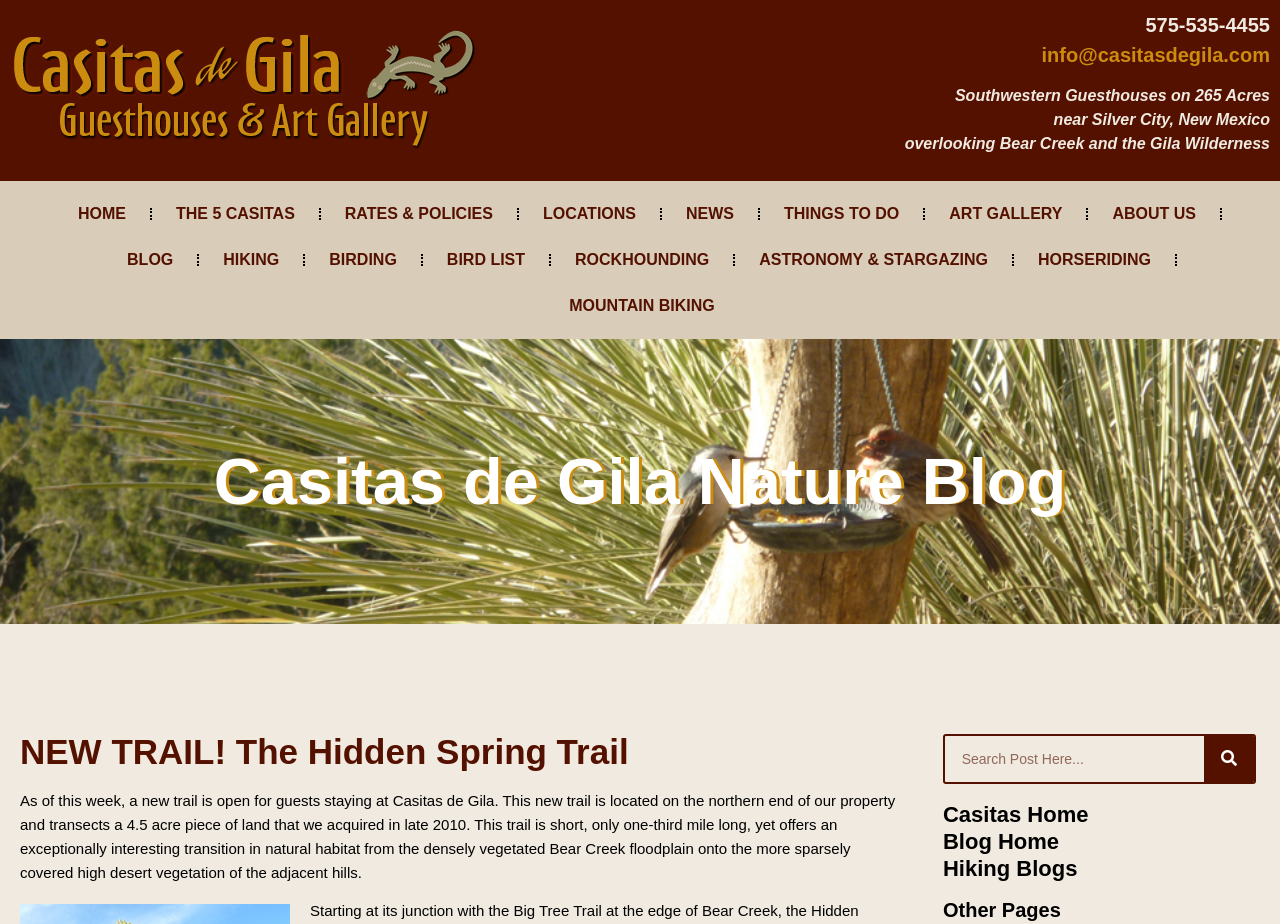Identify the first-level heading on the webpage and generate its text content.

NEW TRAIL! The Hidden Spring Trail